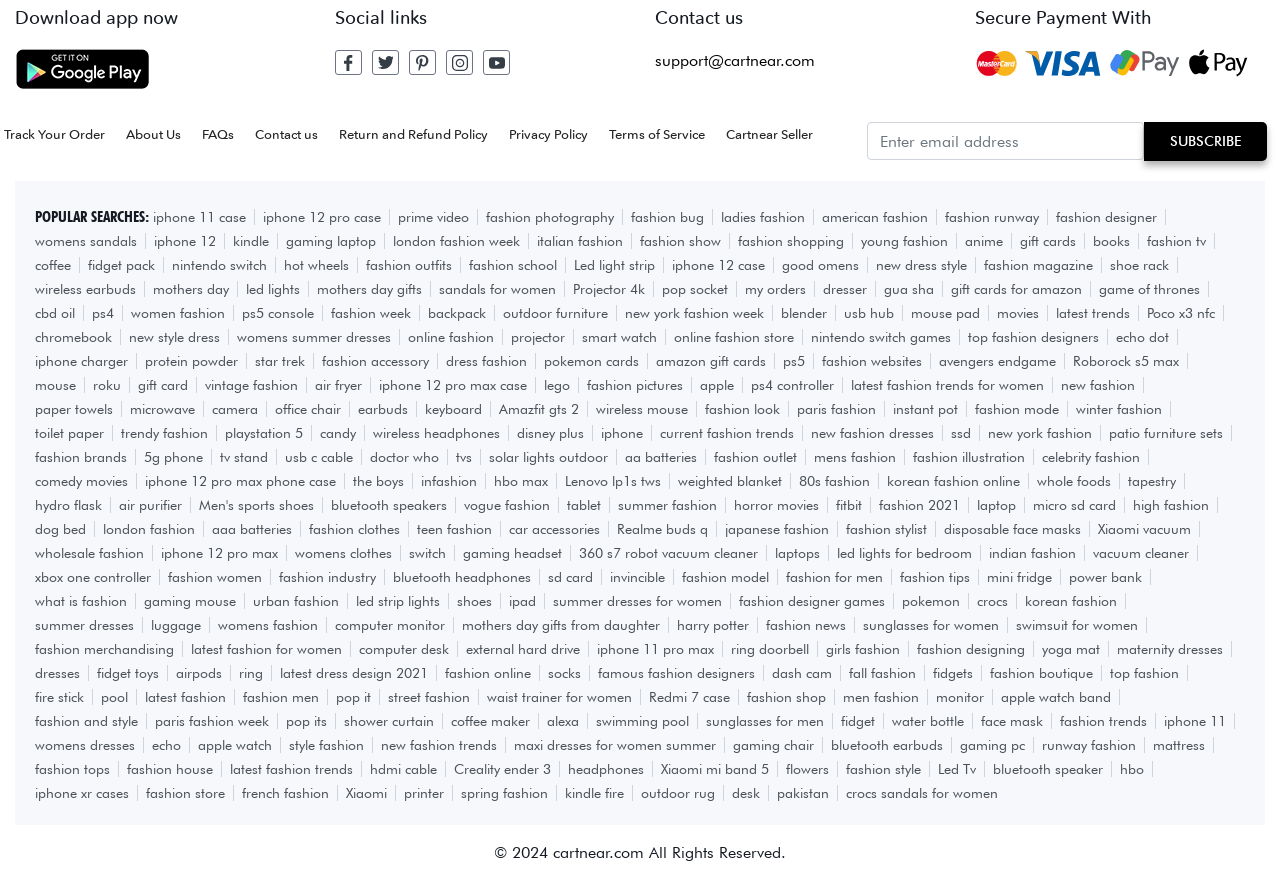Please answer the following question as detailed as possible based on the image: 
What is the main call-to-action on the webpage?

The main call-to-action on the webpage is 'Download app now' which is a heading element located at the top of the webpage, indicating that the primary action the website wants users to take is to download their app.